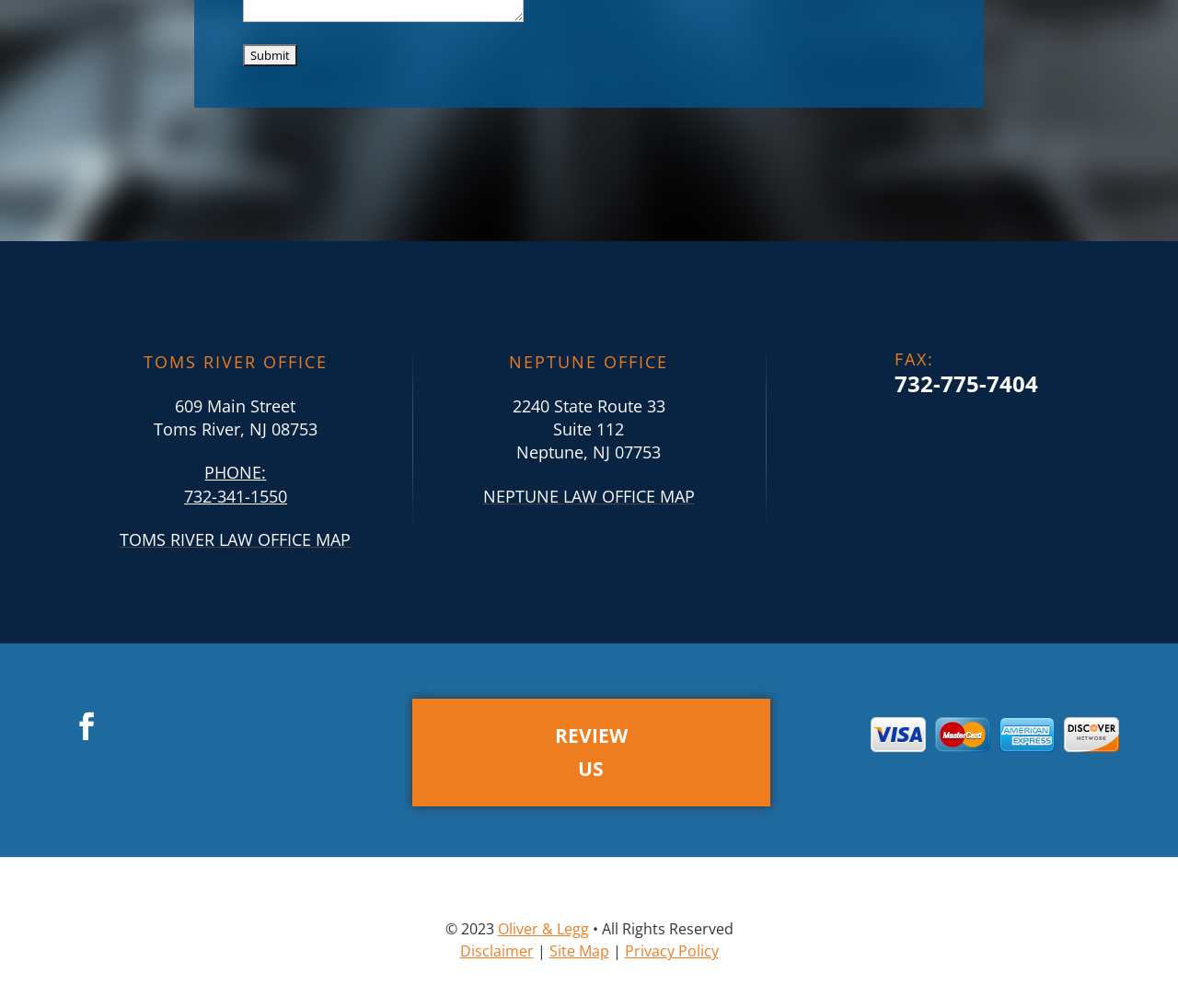Based on the element description "Oliver & Legg", predict the bounding box coordinates of the UI element.

[0.422, 0.912, 0.5, 0.932]